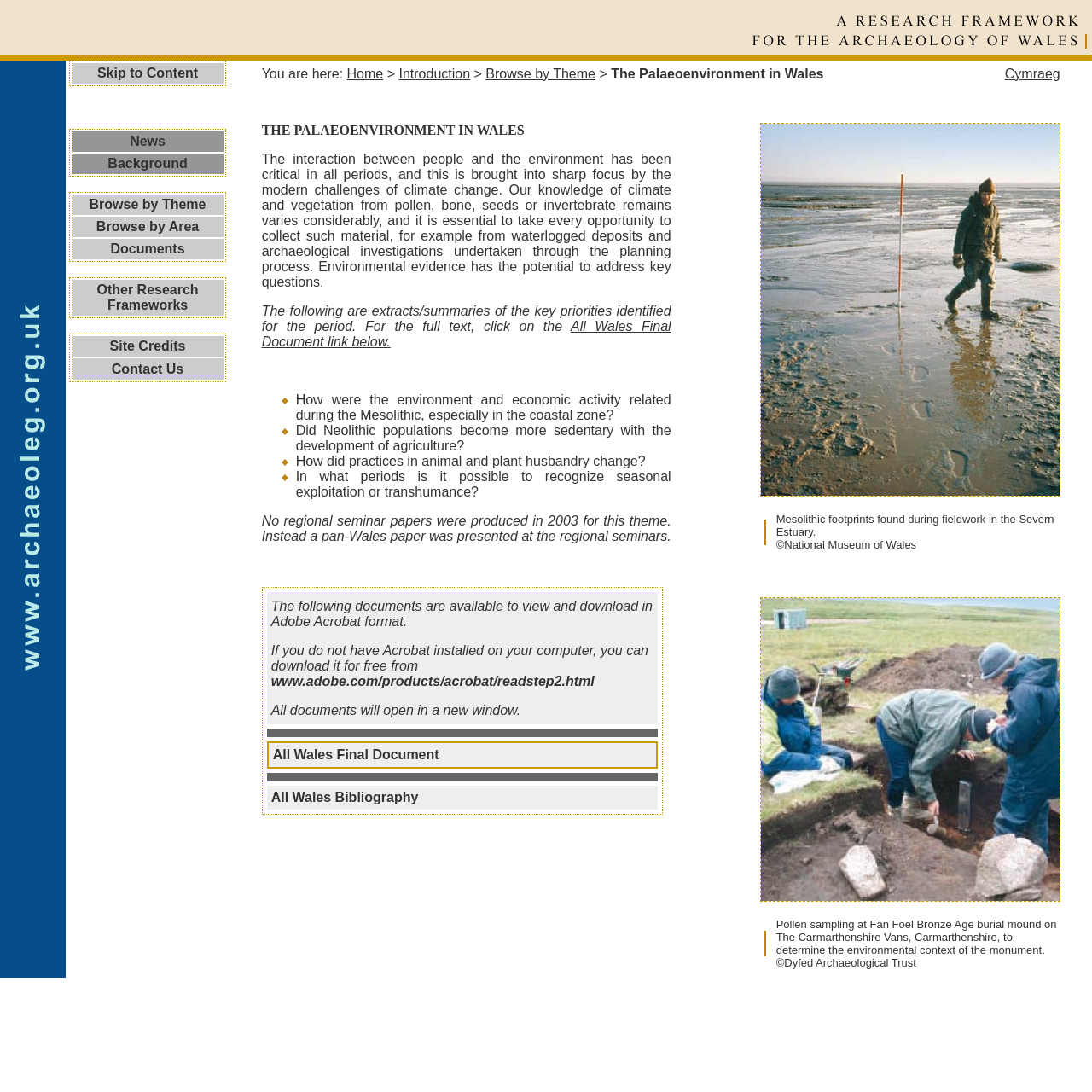Give a one-word or one-phrase response to the question: 
What is the link to download the All Wales Final Document?

All Wales Final Document link below